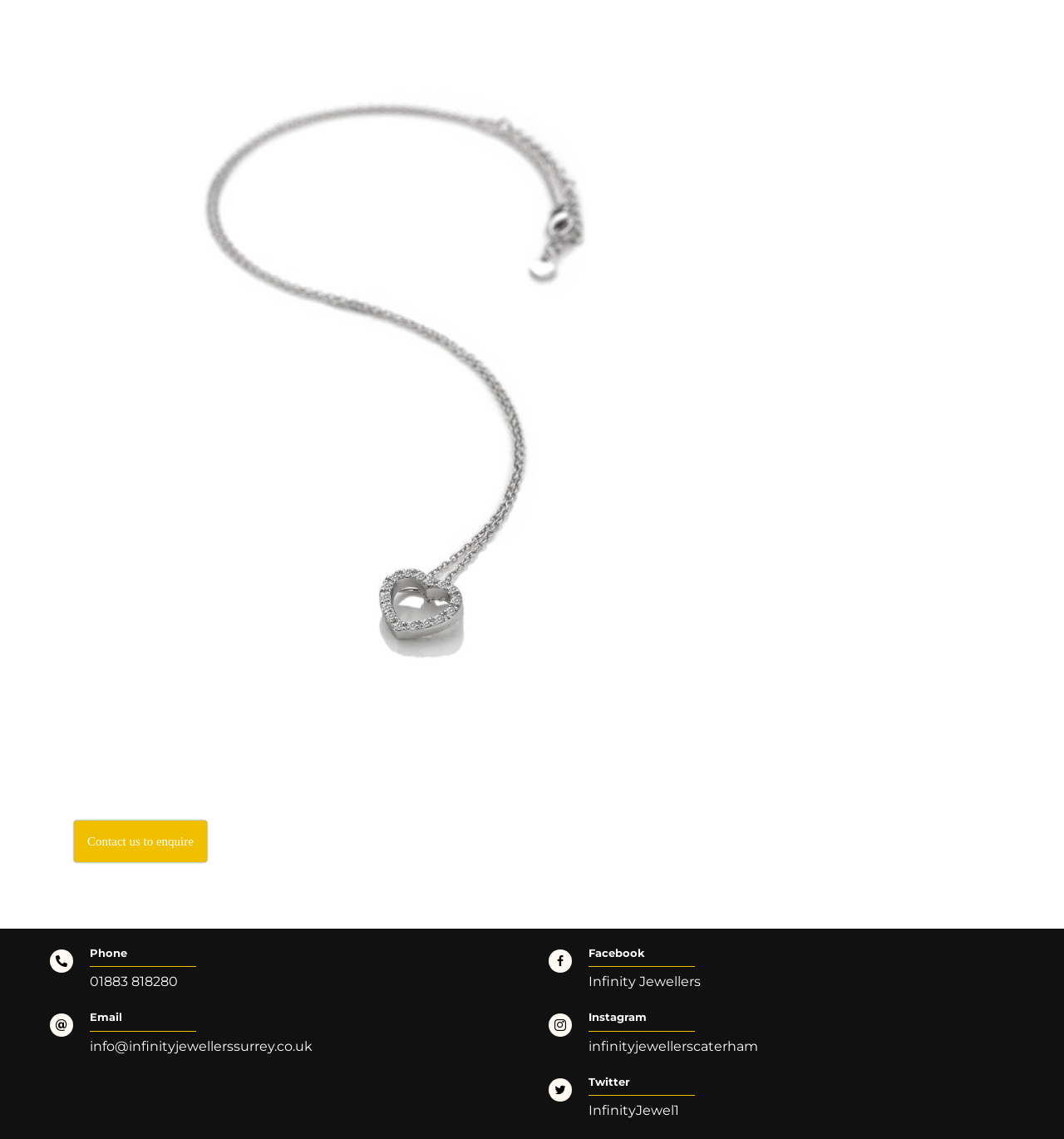Please determine the bounding box coordinates for the element with the description: "01883 818280".

[0.084, 0.855, 0.167, 0.869]